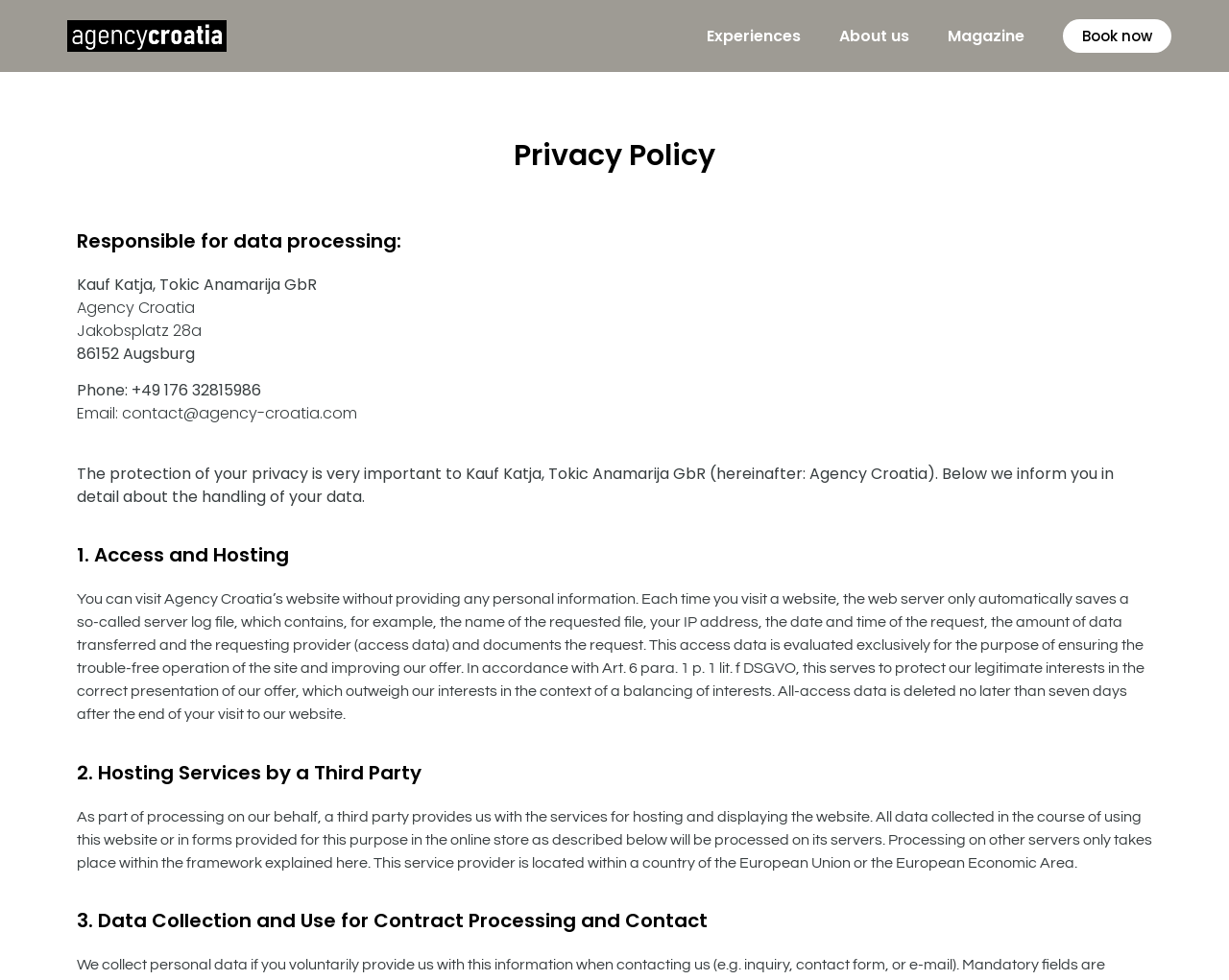Describe all visible elements and their arrangement on the webpage.

This webpage is about the Privacy Policy of Agency Croatia. At the top, there are five links: an empty link, followed by "Experiences", "About us", "Magazine", and "Book now". Below these links, there is a heading that reads "Privacy Policy". 

Under the "Privacy Policy" heading, there is a section titled "Responsible for data processing" which lists the company's name, address, phone number, and email. 

The main content of the webpage is divided into three sections, each with a heading. The first section, "1. Access and Hosting", explains how the website handles user data, including IP addresses and access logs, and how this data is used to ensure the website's operation and improve the user experience. 

The second section, "2. Hosting Services by a Third Party", describes how a third-party service provider hosts and displays the website, and how user data is processed on their servers. 

The third section, "3. Data Collection and Use for Contract Processing and Contact", is not fully described on this screenshot, but it likely explains how user data is collected and used for contract processing and contact purposes.